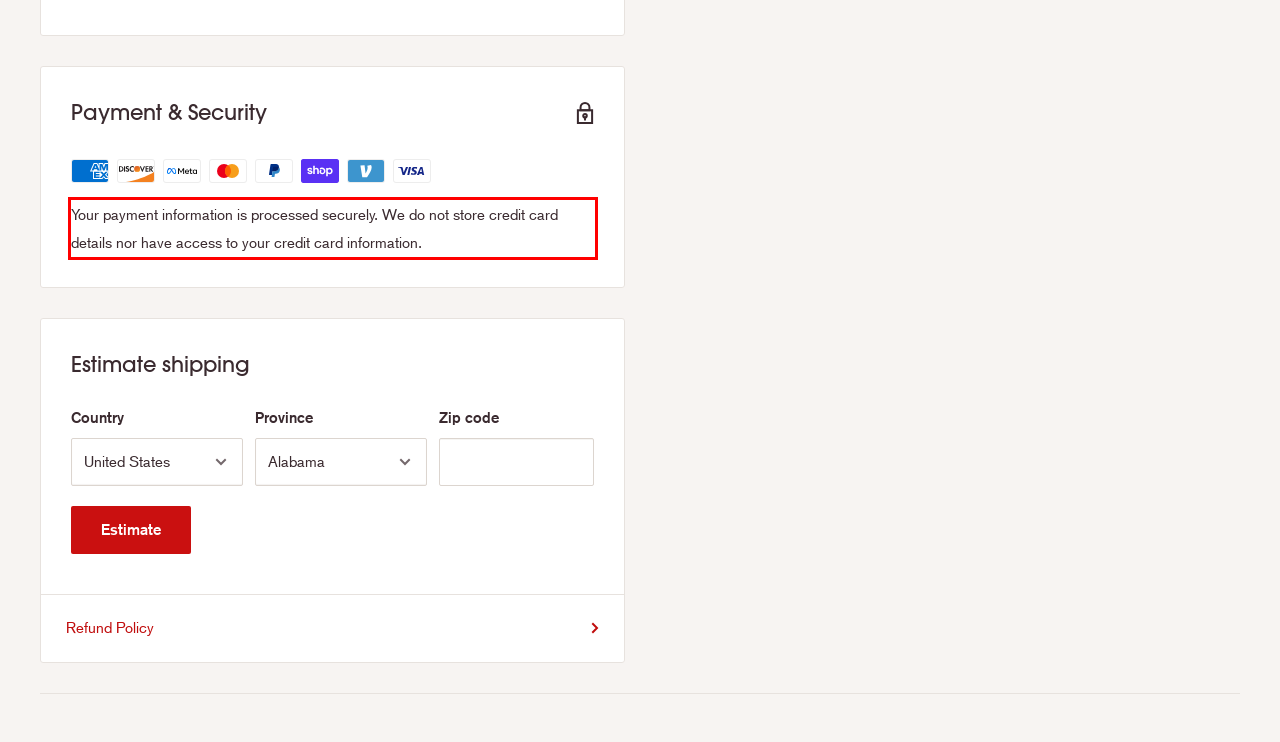Perform OCR on the text inside the red-bordered box in the provided screenshot and output the content.

Your payment information is processed securely. We do not store credit card details nor have access to your credit card information.